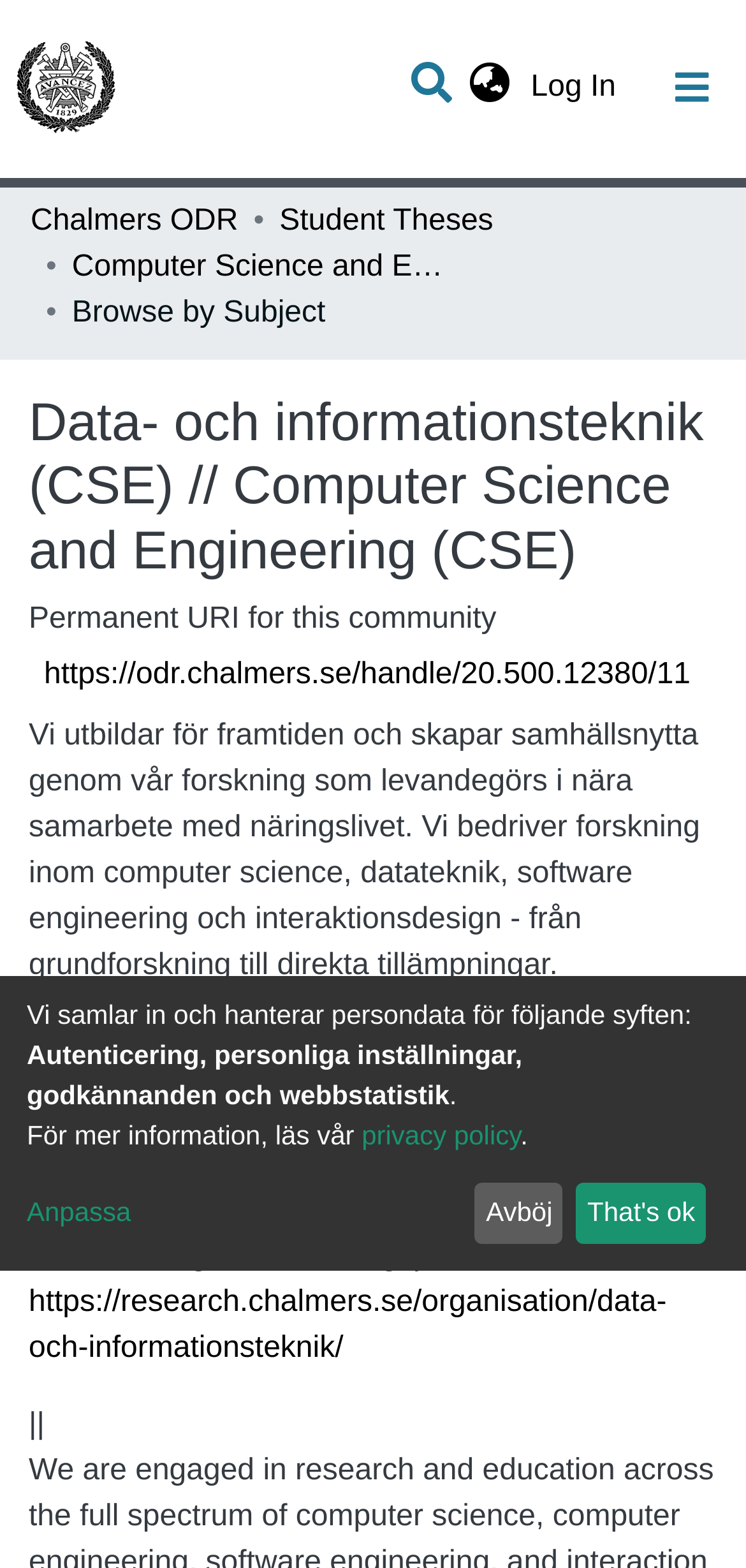Elaborate on the different components and information displayed on the webpage.

The webpage is a repository page for Chalmers ODR, a digital repository for academic works. At the top, there is a user profile bar with a repository logo on the left, a search bar in the middle, and a language switch button and a log-in button on the right. Below the user profile bar, there is a main navigation bar with links to "Communities & Collections" and "All of Chalmers ODR".

The main content of the page is divided into two sections. The left section has a breadcrumb navigation bar showing the current location, which is "Chalmers ODR > Student Theses > Computer Science and Engineering (CSE)". Below the breadcrumb, there is a heading that reads "Data- och informationsteknik (CSE) // Computer Science and Engineering (CSE)".

The right section of the main content has a heading that reads "Permanent URI for this community" followed by a link to the URI. Below this, there is a paragraph of text that describes the department of Computer Science and Engineering, including its research focus and international collaboration. There are also links to learn more about the department's education and research.

At the bottom of the page, there is a section that explains how the repository handles personal data, including authentication, personal settings, and web statistics. There is a link to the privacy policy and buttons to adjust or accept the data handling.

Throughout the page, there are several buttons and links that allow users to navigate, search, and interact with the repository.